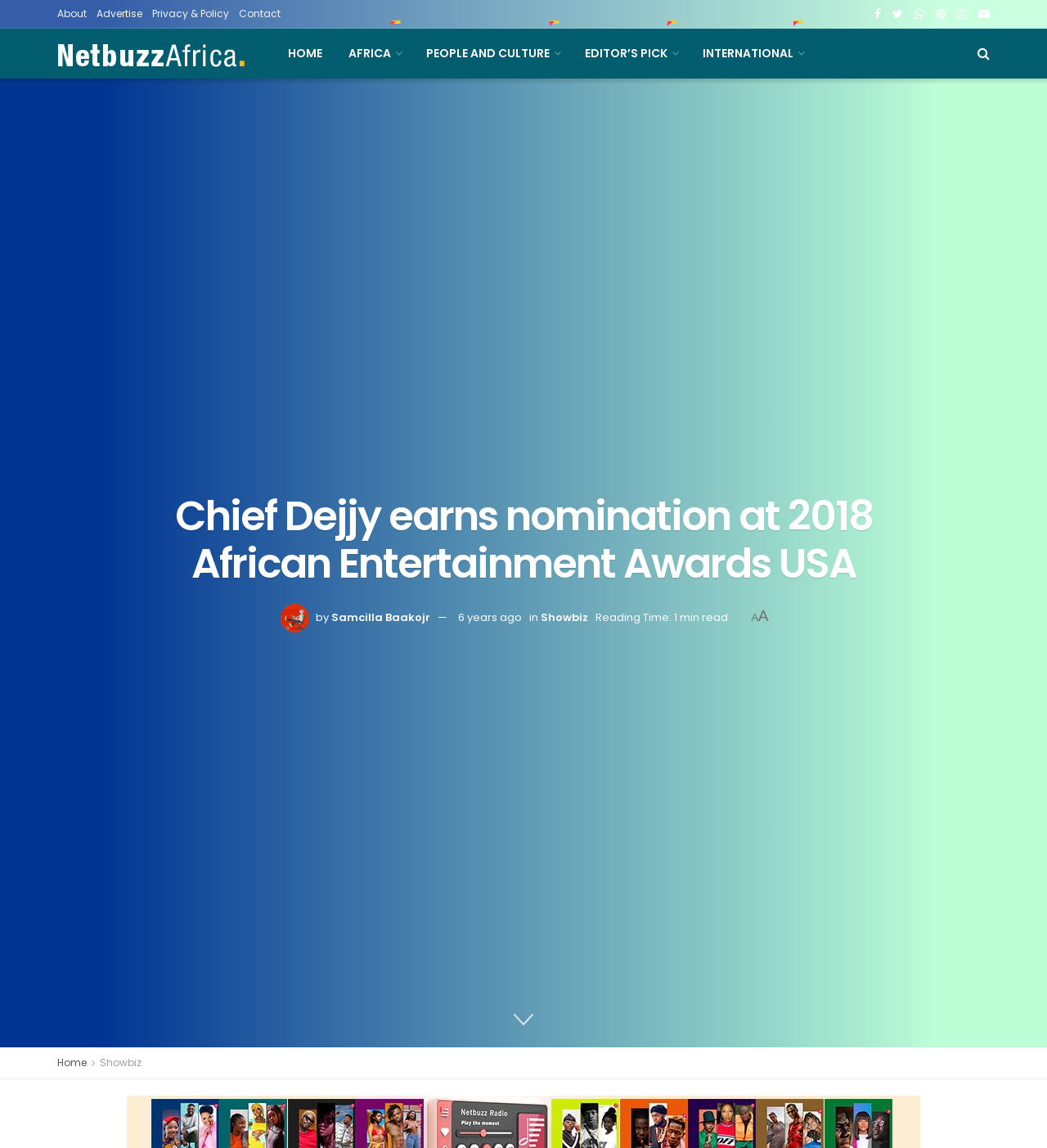Using the element description: "Editor’s Pick", determine the bounding box coordinates for the specified UI element. The coordinates should be four float numbers between 0 and 1, [left, top, right, bottom].

[0.546, 0.025, 0.659, 0.068]